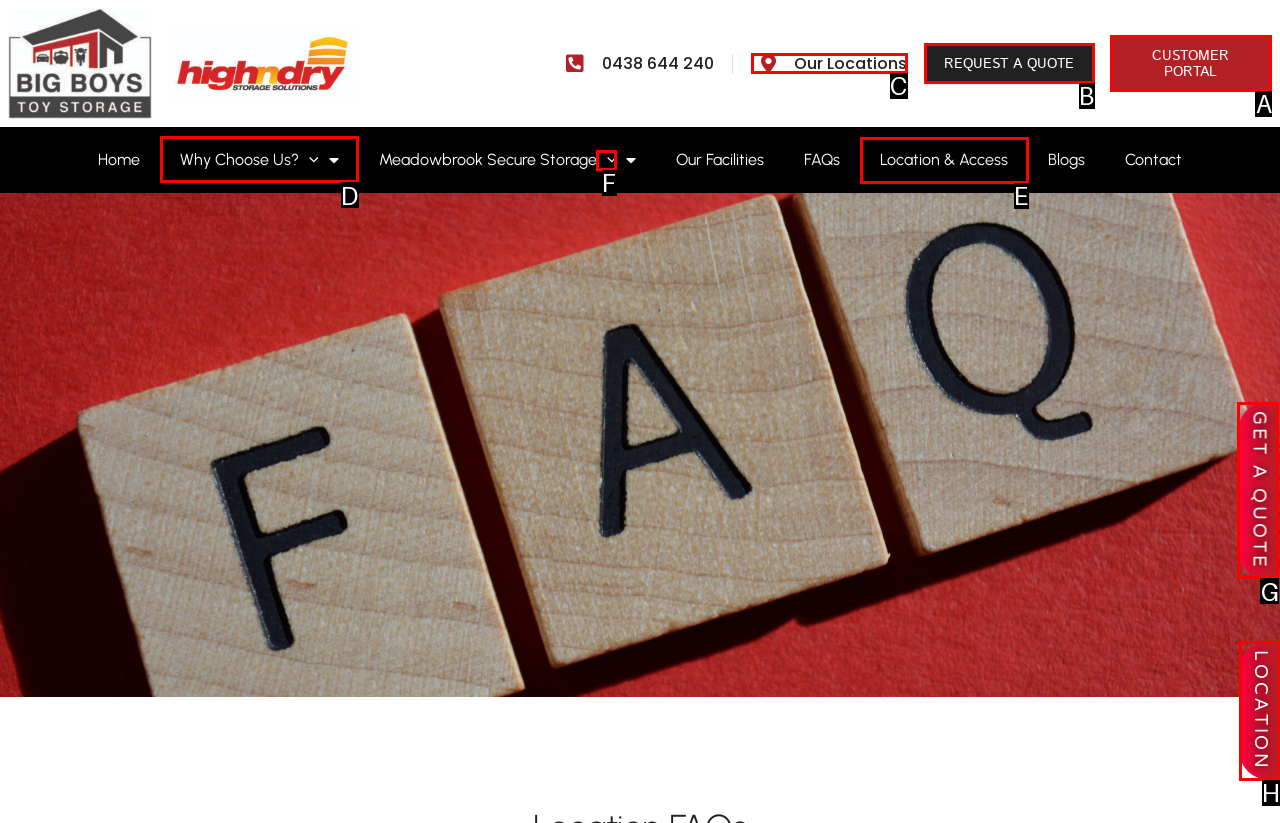Identify the HTML element I need to click to complete this task: Click the 'Why Choose Us?' menu toggle Provide the option's letter from the available choices.

D